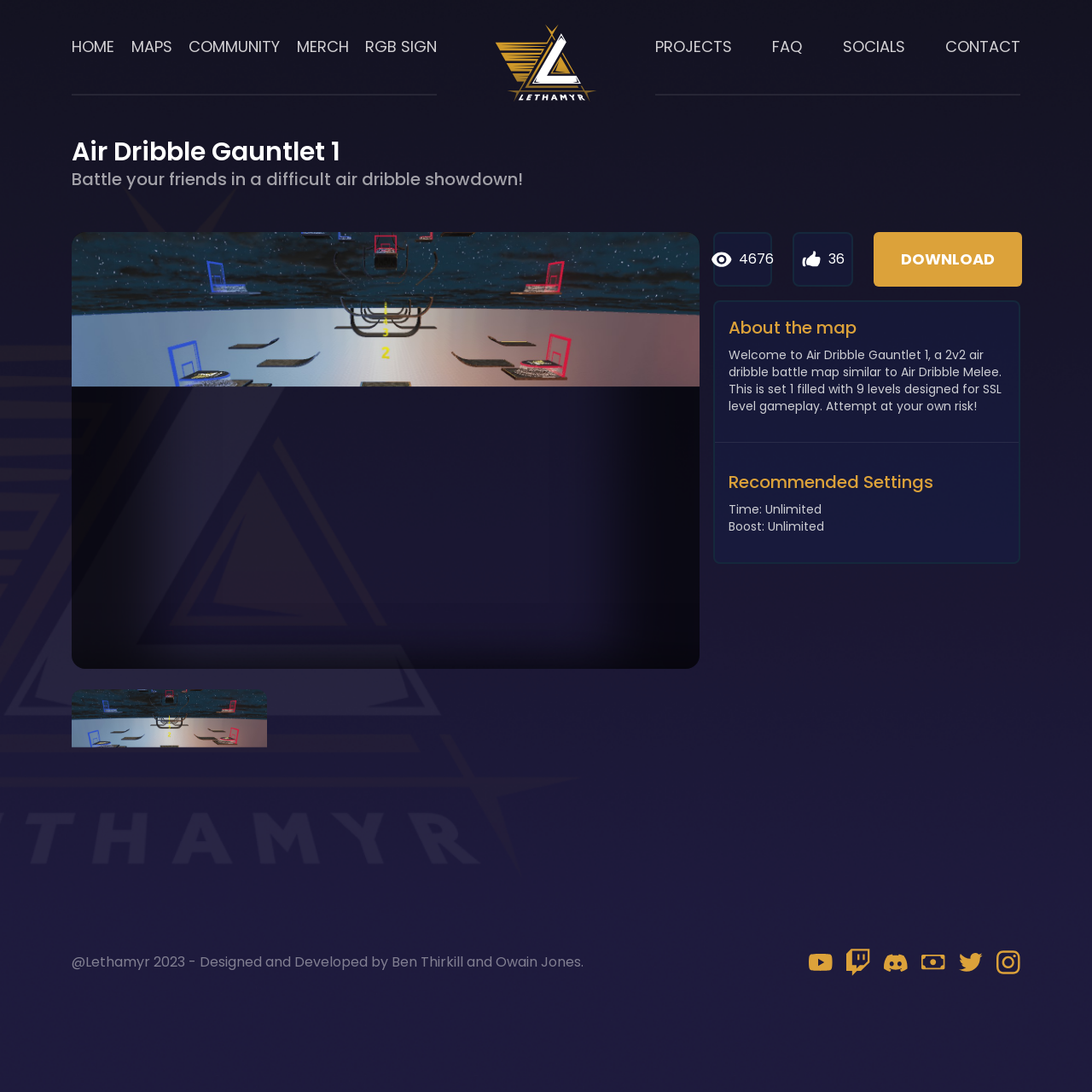Reply to the question below using a single word or brief phrase:
What is the purpose of the map?

2v2 air dribble battle